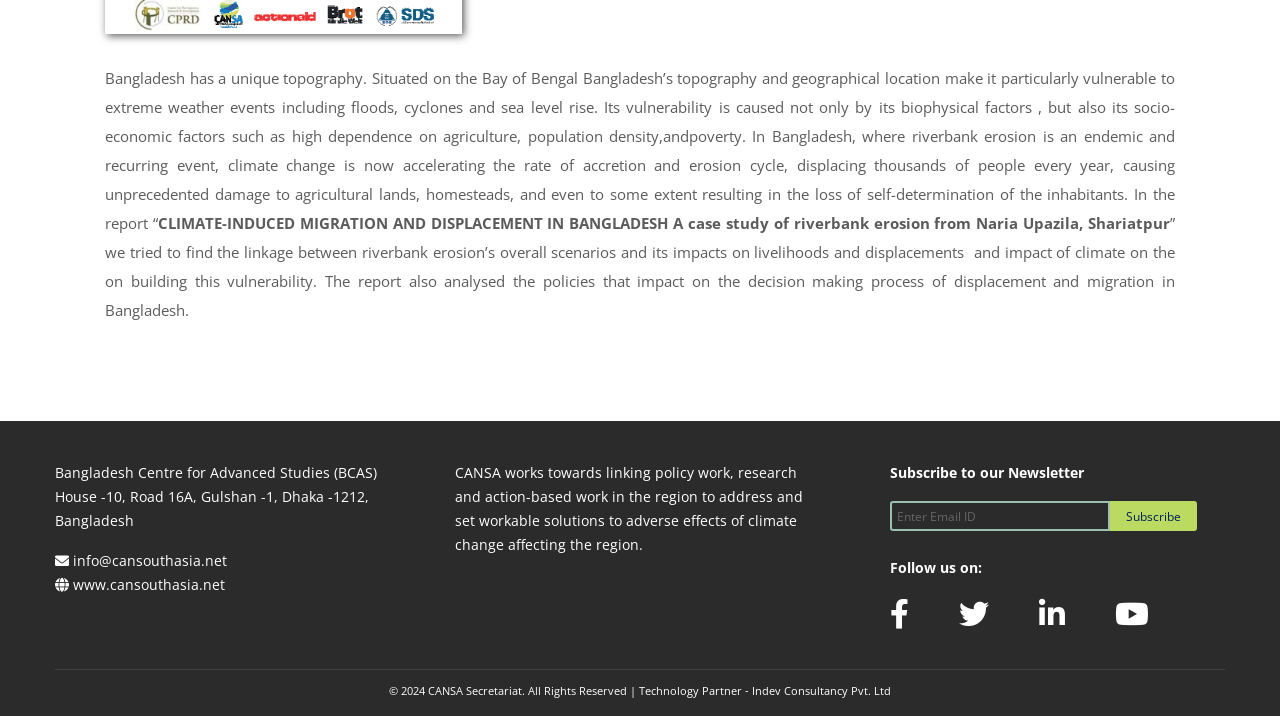Identify the bounding box coordinates for the UI element described as: "Indev Consultancy Pvt. Ltd". The coordinates should be provided as four floats between 0 and 1: [left, top, right, bottom].

[0.588, 0.954, 0.696, 0.975]